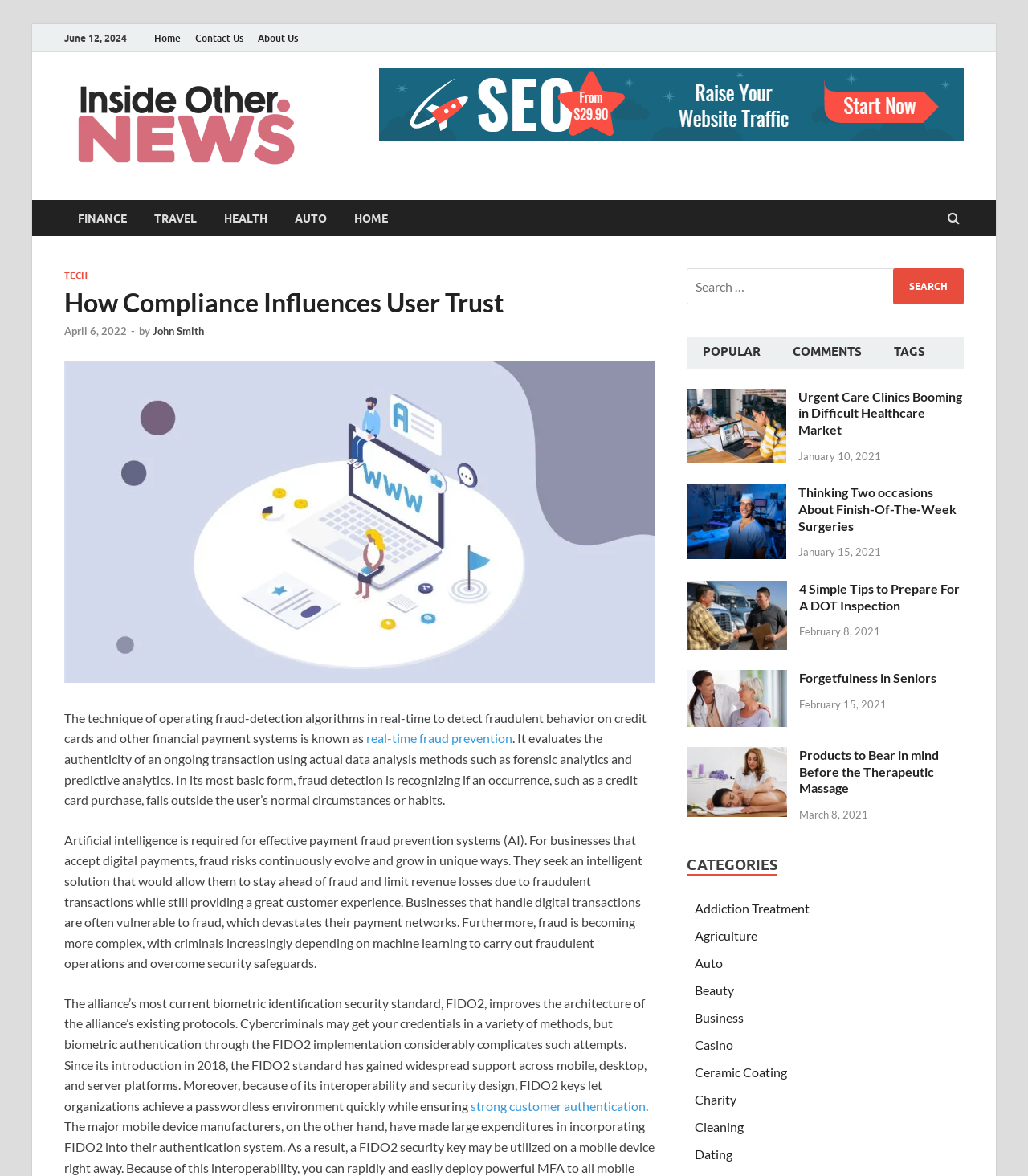Please locate the clickable area by providing the bounding box coordinates to follow this instruction: "Follow Z on Facebook".

None